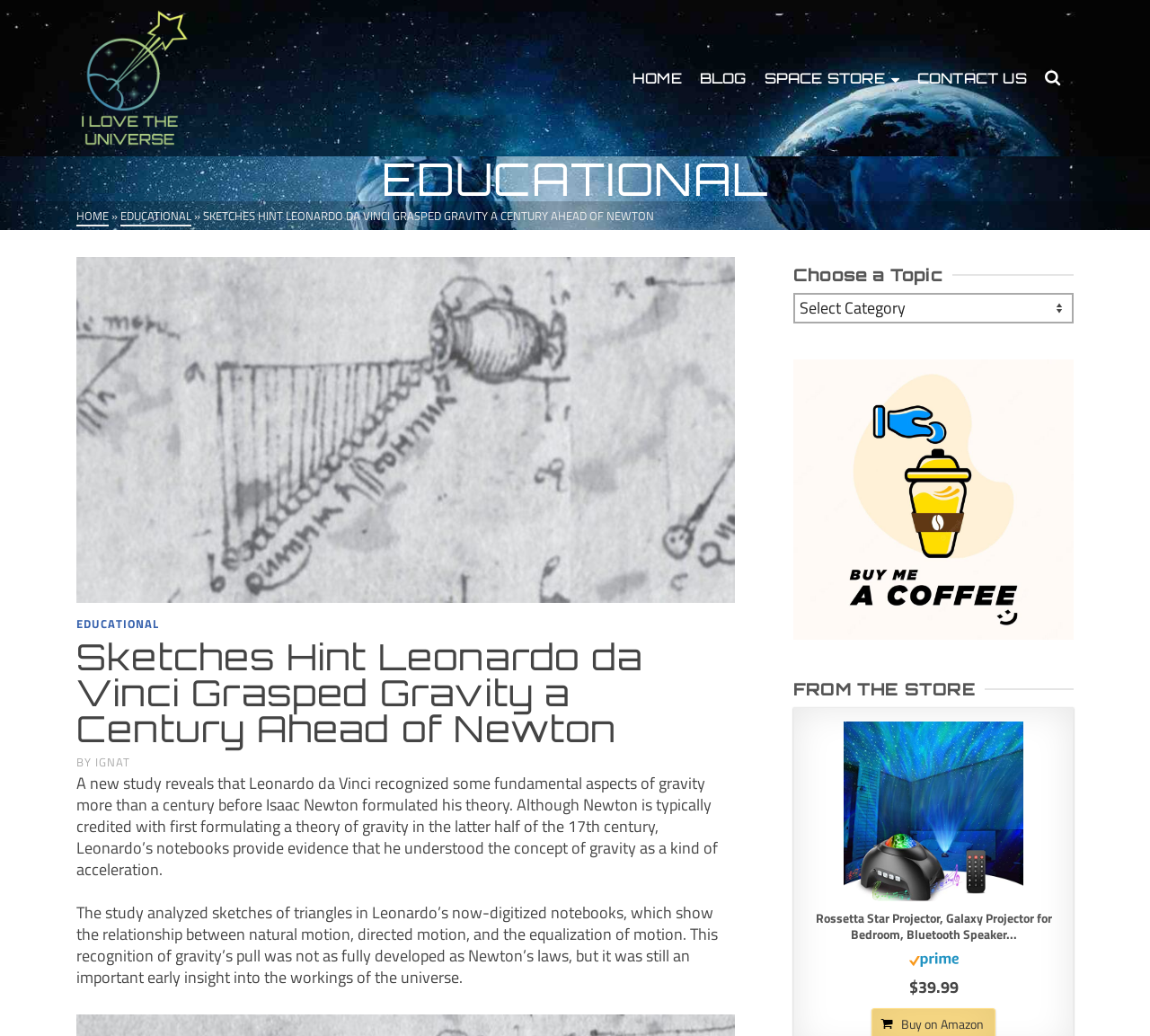What is the topic of the article?
Look at the screenshot and respond with one word or a short phrase.

Leonardo da Vinci and gravity